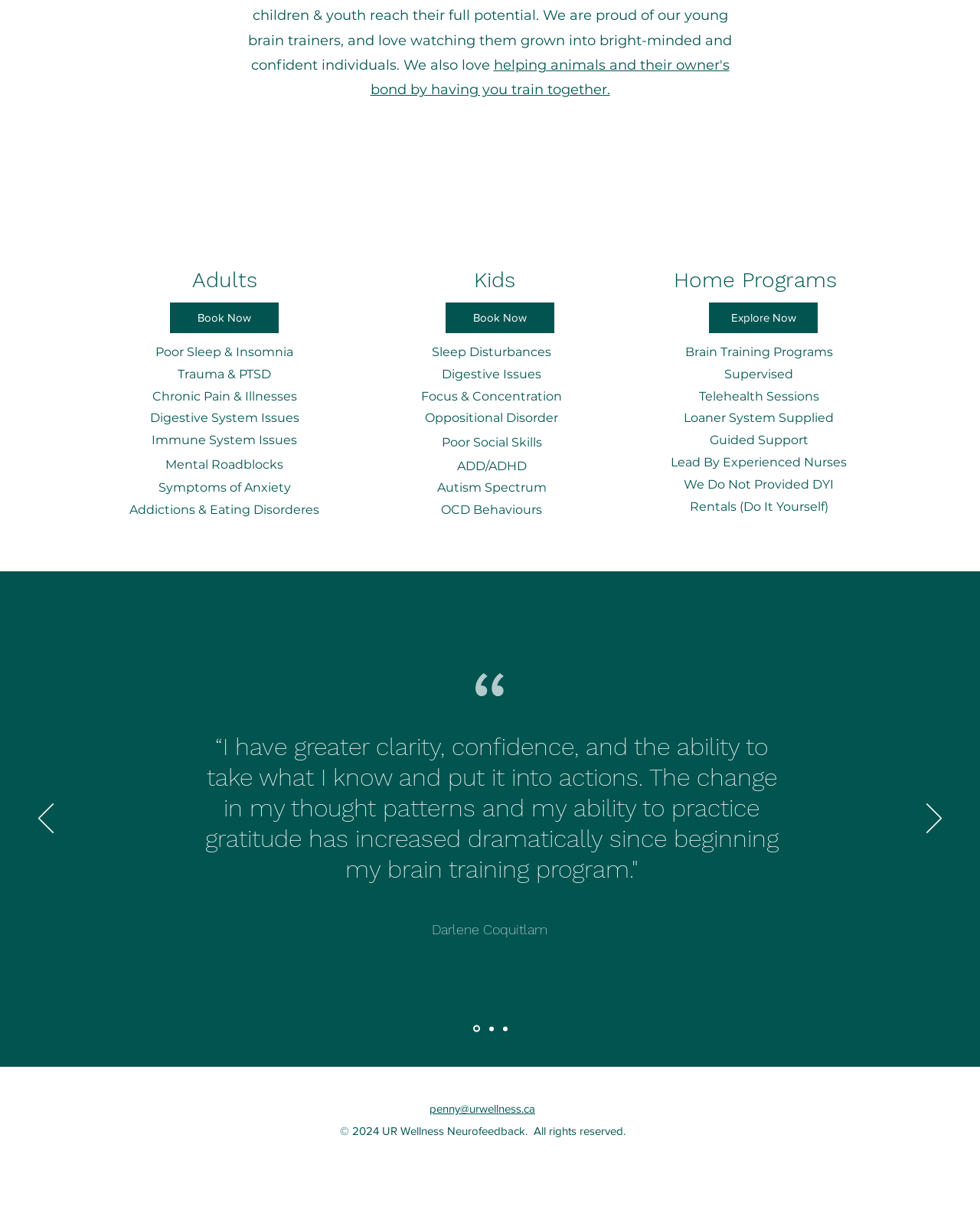Provide the bounding box coordinates, formatted as (top-left x, top-left y, bottom-right x, bottom-right y), with all values being floating point numbers between 0 and 1. Identify the bounding box of the UI element that matches the description: Explore Now

[0.723, 0.25, 0.834, 0.275]